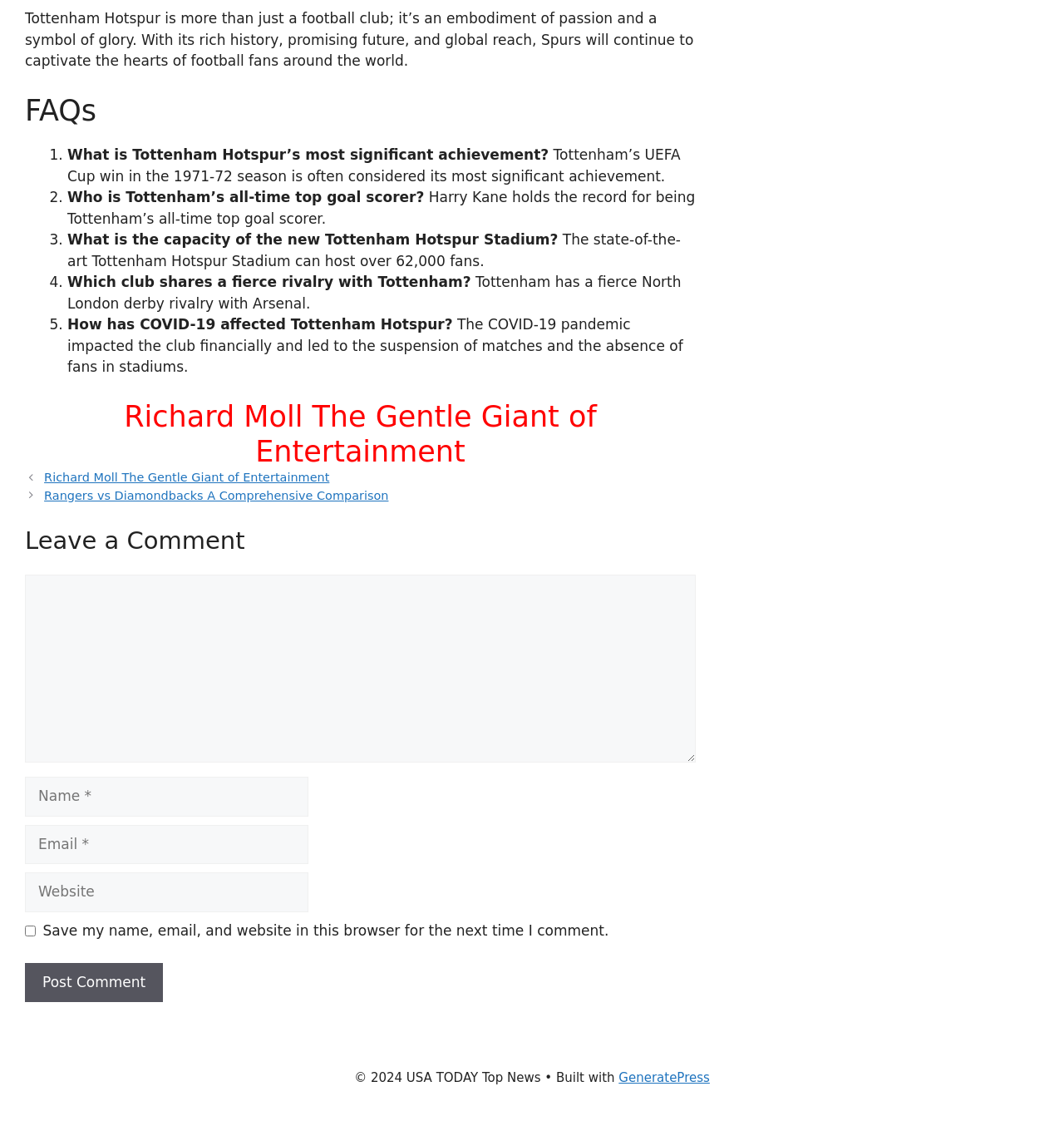Find the bounding box coordinates for the area that should be clicked to accomplish the instruction: "Enter a comment in the 'Comment' textbox".

[0.023, 0.513, 0.654, 0.68]